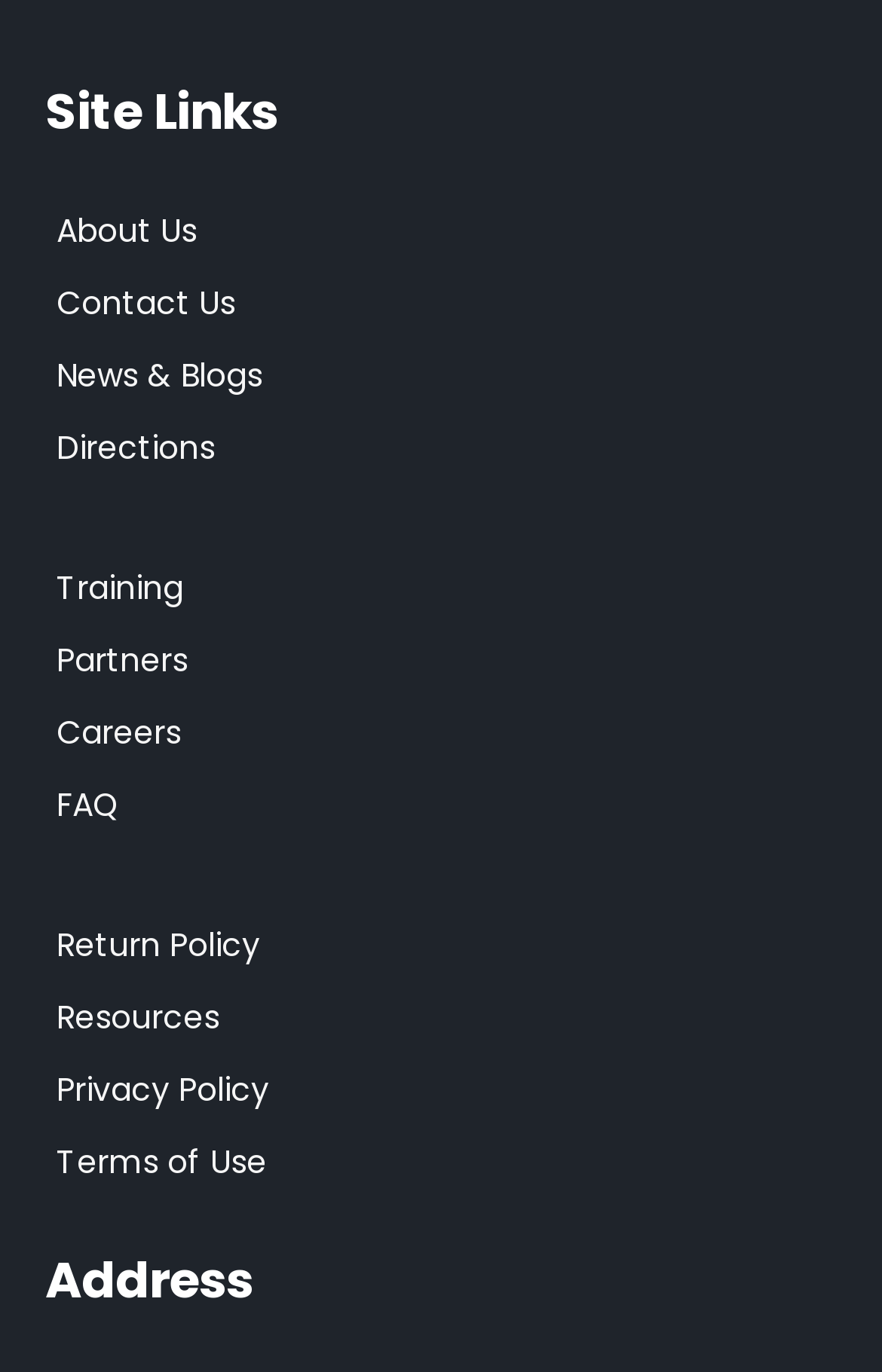Locate the bounding box coordinates of the item that should be clicked to fulfill the instruction: "Read News & Blogs".

[0.013, 0.247, 0.949, 0.3]